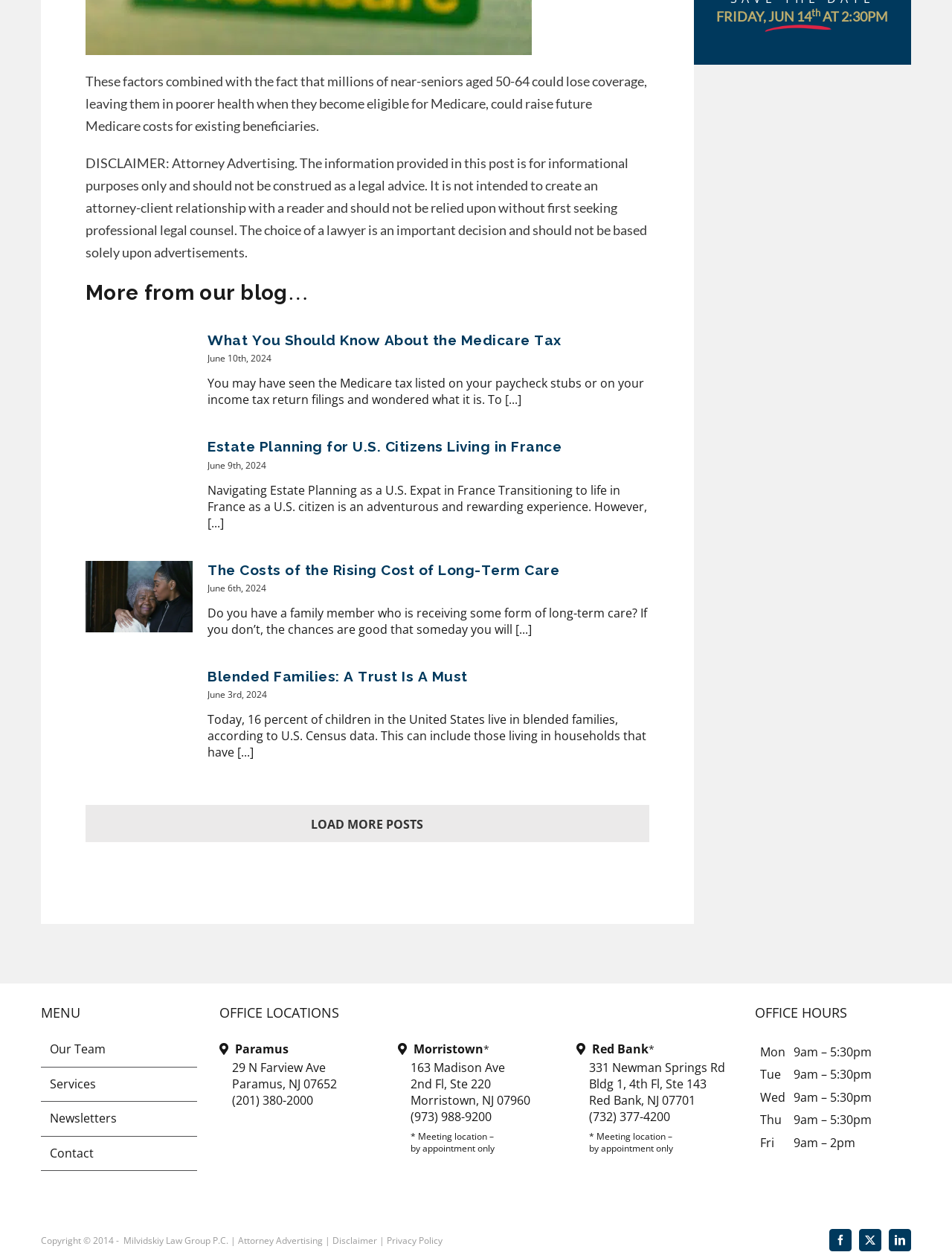Please answer the following question using a single word or phrase: What is the phone number of the Paramus office?

(201) 380-2000